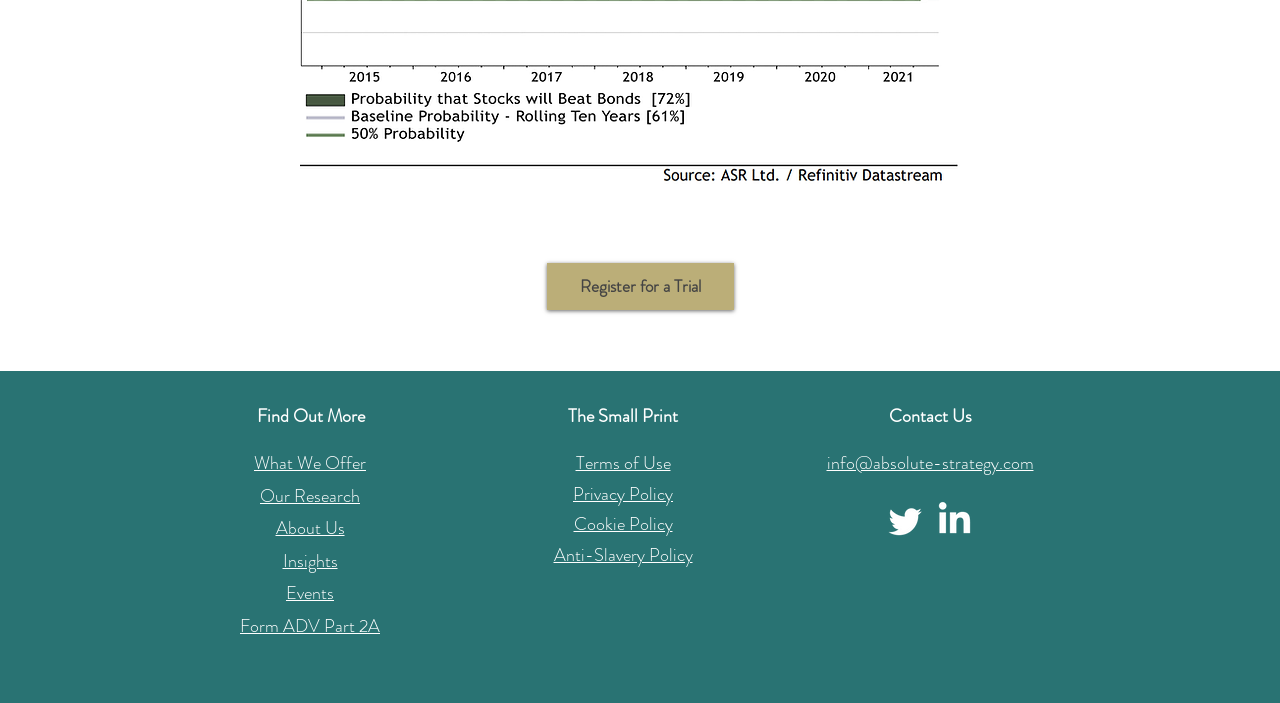Could you provide the bounding box coordinates for the portion of the screen to click to complete this instruction: "Contact Us"?

[0.586, 0.578, 0.867, 0.605]